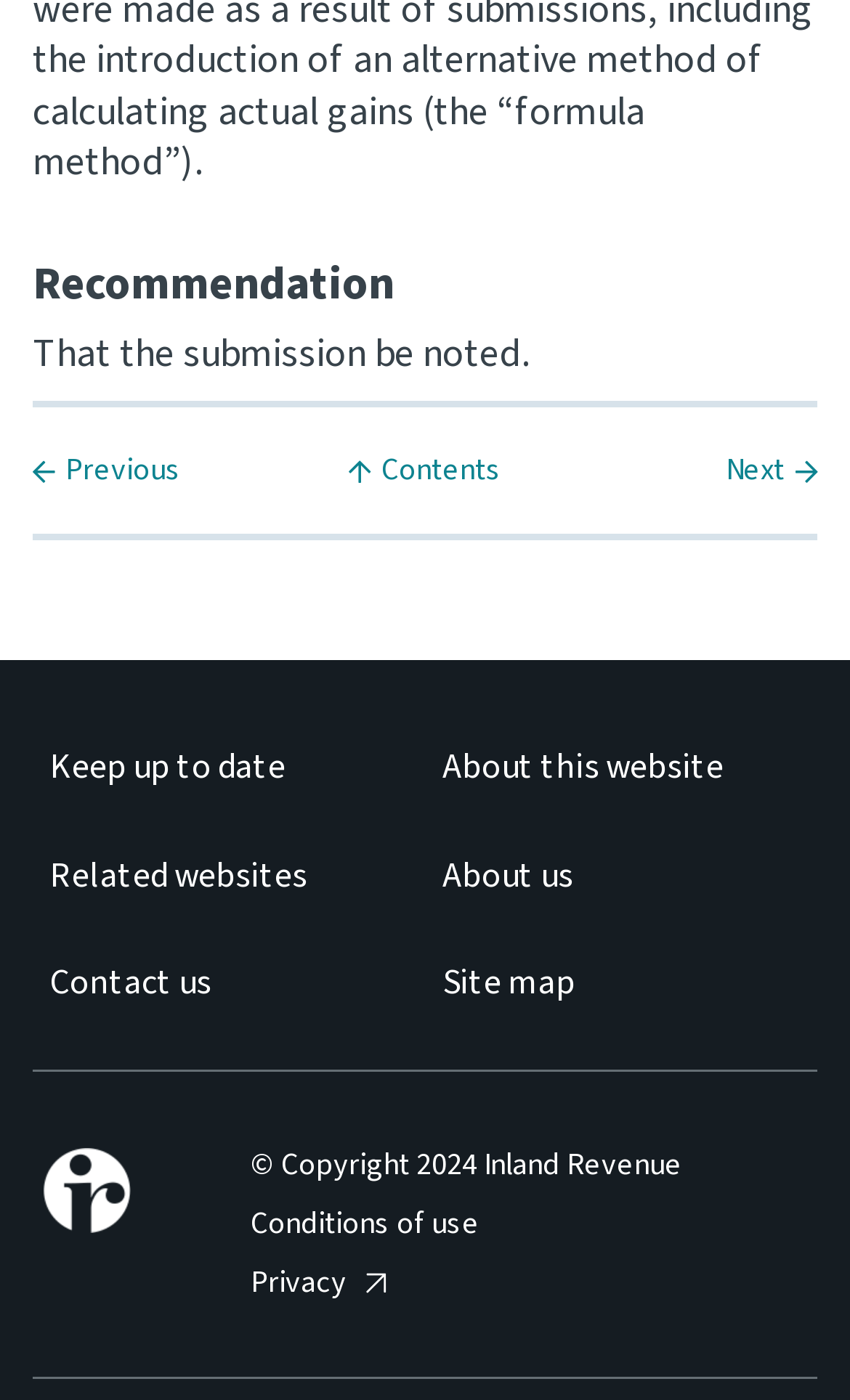Identify the bounding box coordinates of the clickable region required to complete the instruction: "View Contents". The coordinates should be given as four float numbers within the range of 0 and 1, i.e., [left, top, right, bottom].

[0.346, 0.323, 0.654, 0.351]